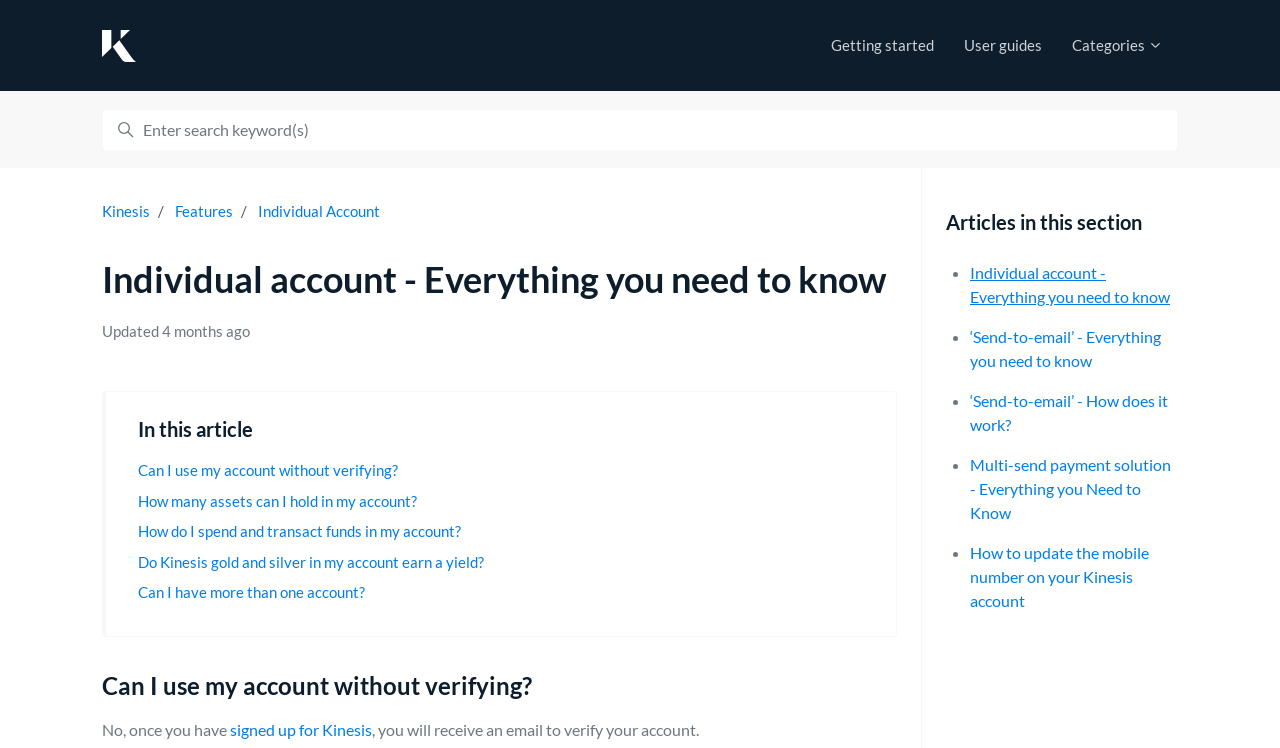What is the purpose of verifying an account on Kinesis?
Please respond to the question thoroughly and include all relevant details.

According to the webpage, once you sign up for Kinesis, you will receive an email to verify your account, which implies that verifying an account is necessary to complete the sign-up process and access the account features.